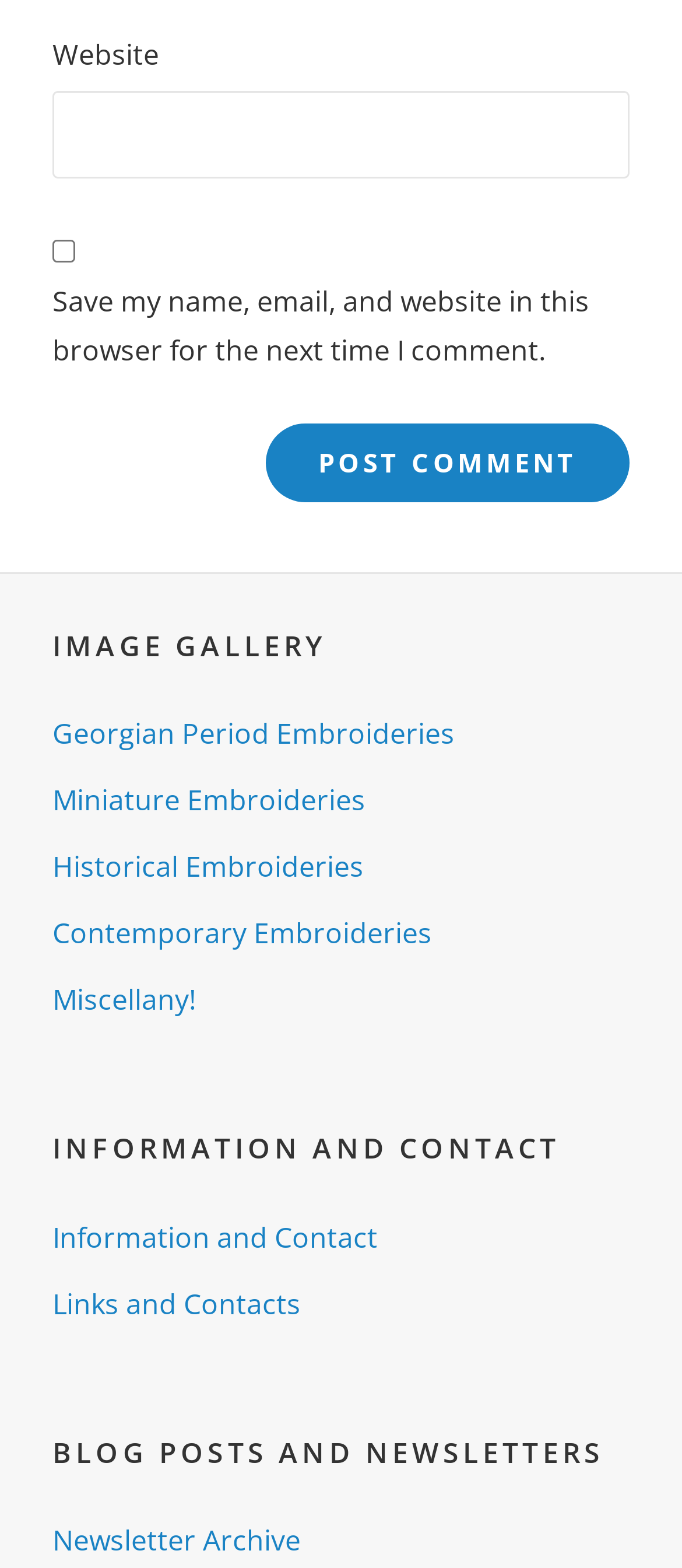What is the purpose of the checkbox?
Kindly give a detailed and elaborate answer to the question.

The checkbox is located below the textbox for entering a website, and its label is 'Save my name, email, and website in this browser for the next time I comment.' This suggests that the purpose of the checkbox is to save the commenter's information for future comments.